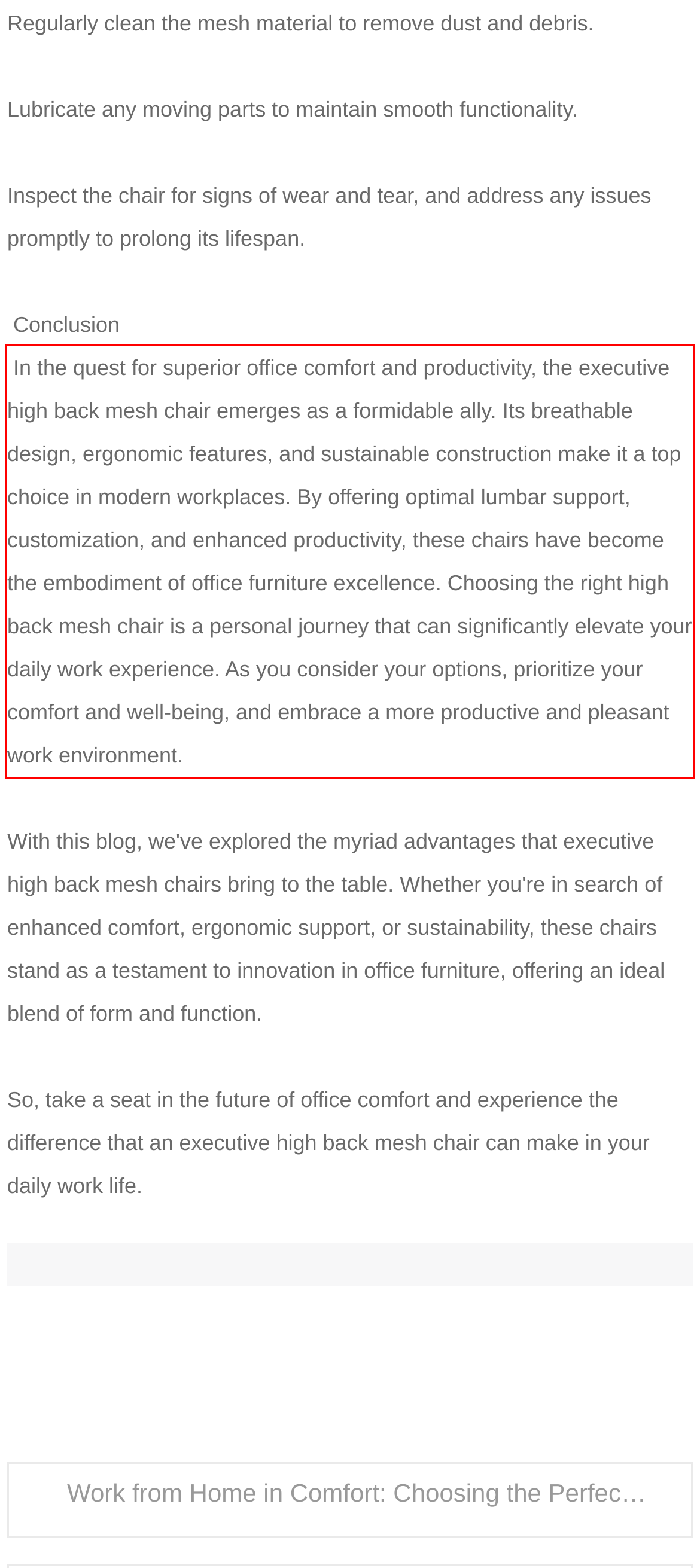Given the screenshot of a webpage, identify the red rectangle bounding box and recognize the text content inside it, generating the extracted text.

In the quest for superior office comfort and productivity, the executive high back mesh chair emerges as a formidable ally. Its breathable design, ergonomic features, and sustainable construction make it a top choice in modern workplaces. By offering optimal lumbar support, customization, and enhanced productivity, these chairs have become the embodiment of office furniture excellence. Choosing the right high back mesh chair is a personal journey that can significantly elevate your daily work experience. As you consider your options, prioritize your comfort and well-being, and embrace a more productive and pleasant work environment.